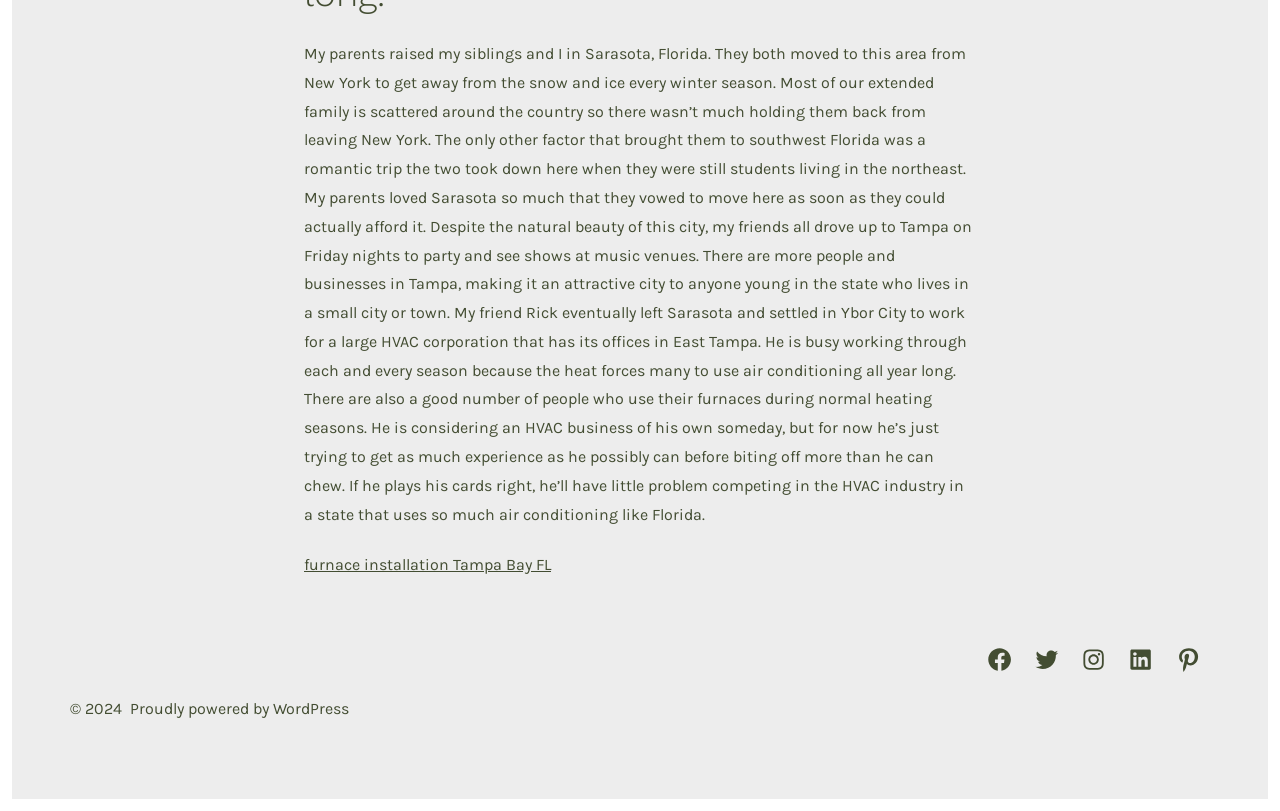Provide the bounding box coordinates of the HTML element described by the text: "furnace installation Tampa Bay FL".

[0.238, 0.685, 0.43, 0.708]